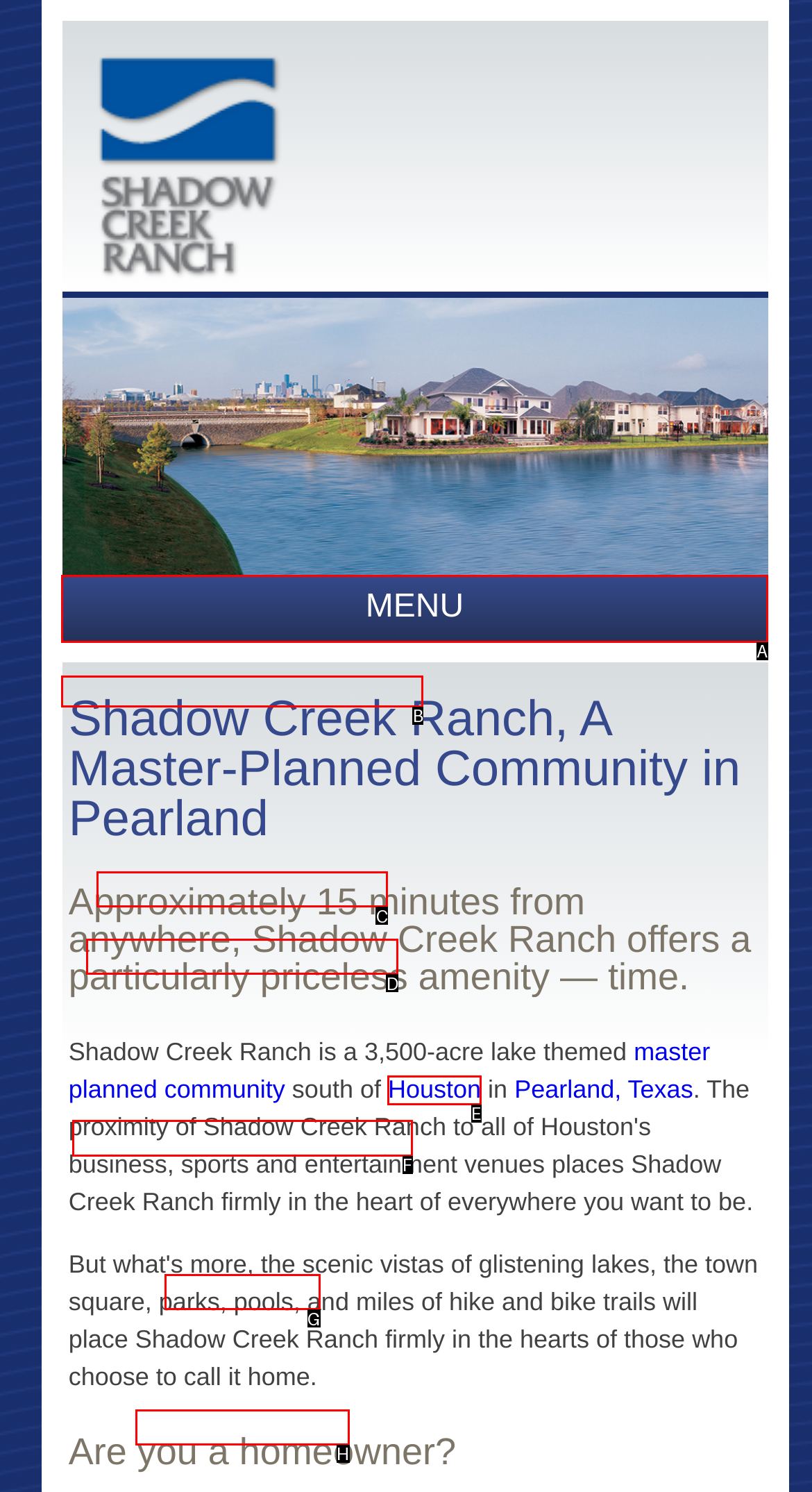Select the HTML element that needs to be clicked to perform the task: Explore Interactive Site Plan. Reply with the letter of the chosen option.

F